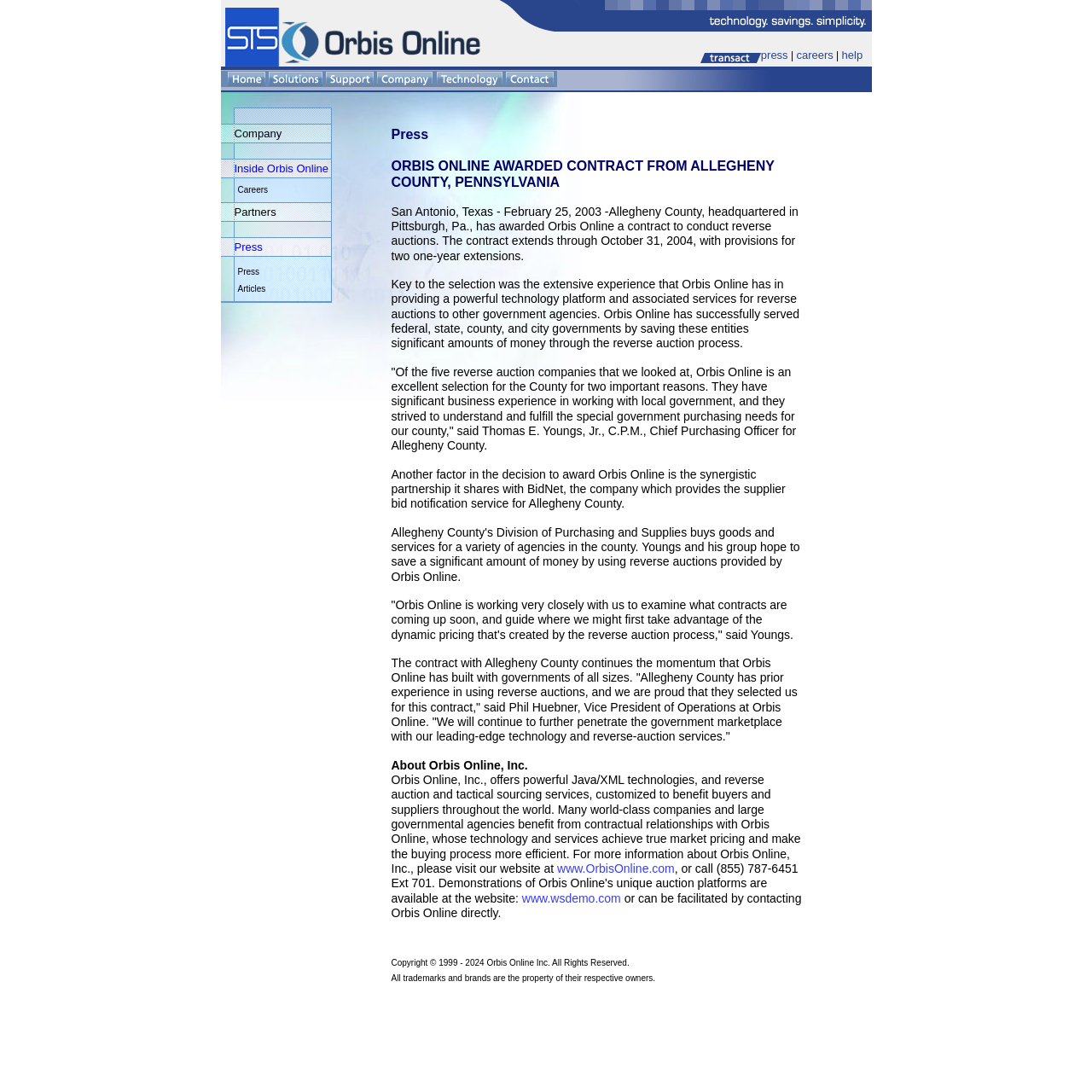What is the duration of the contract?
Please give a well-detailed answer to the question.

The duration of the contract is through October 31, 2004, with provisions for two one-year extensions, as stated in the text 'The contract extends through October 31, 2004, with provisions for two one-year extensions.'.